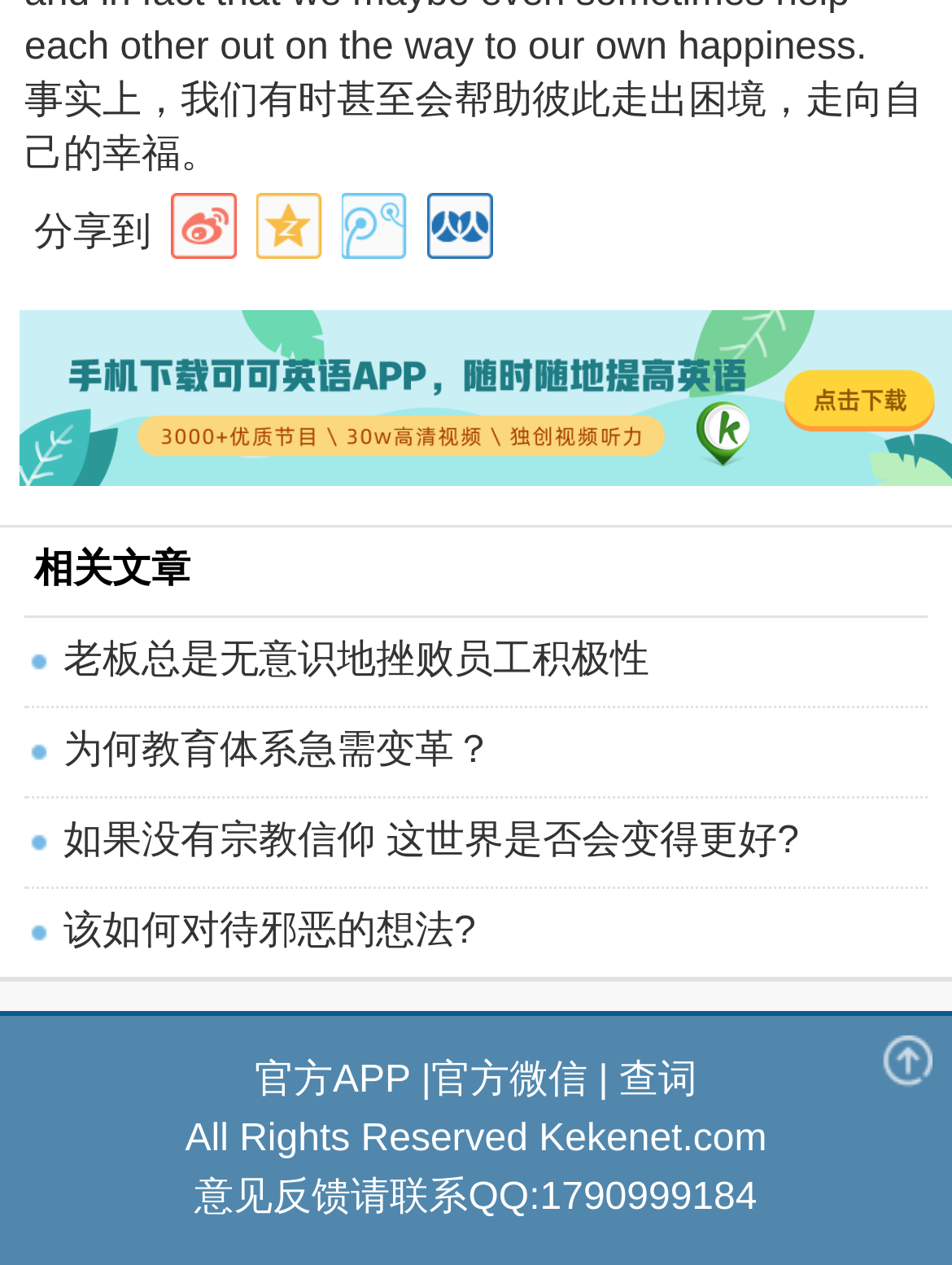Locate the bounding box coordinates of the clickable part needed for the task: "Search for a word".

[0.65, 0.838, 0.733, 0.871]